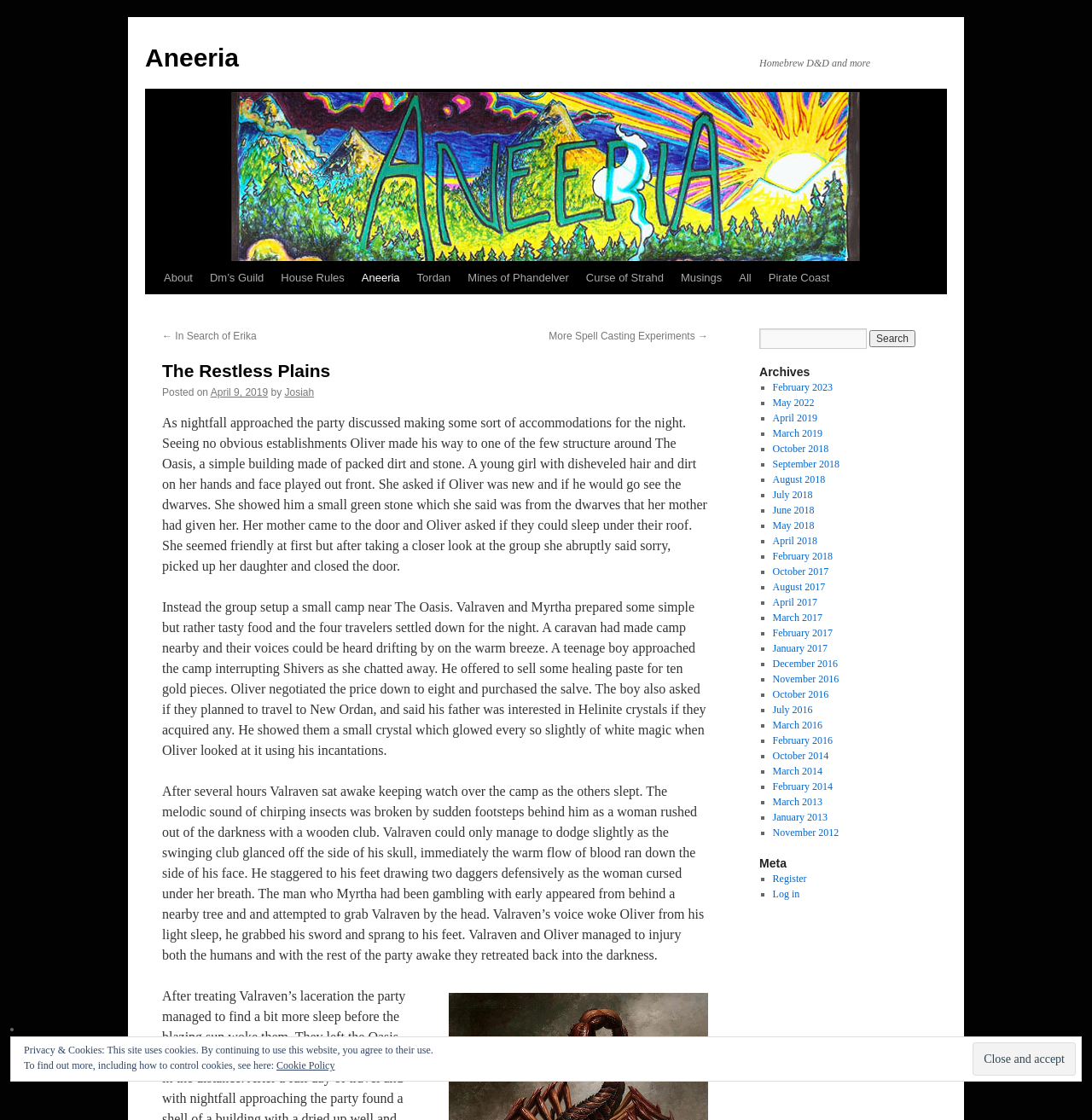Please find and give the text of the main heading on the webpage.

The Restless Plains